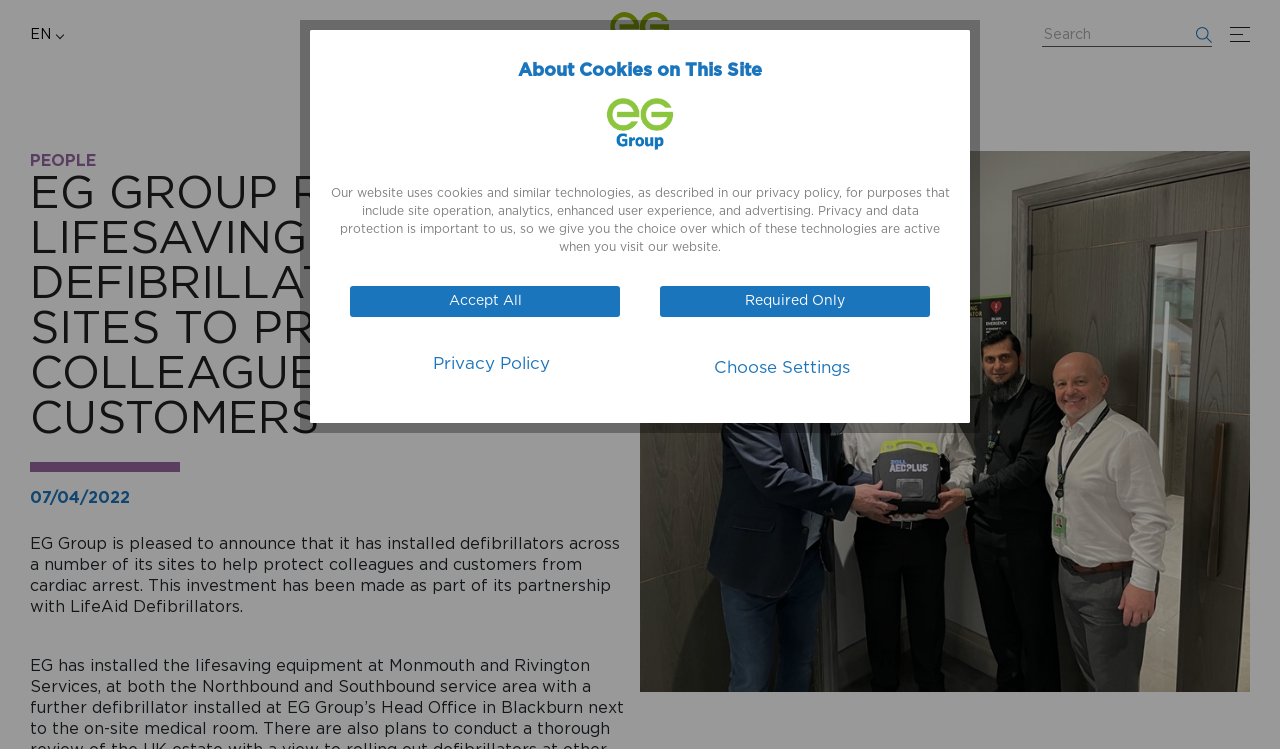Please answer the following question using a single word or phrase: 
What is the purpose of the defibrillators?

To protect colleagues and customers